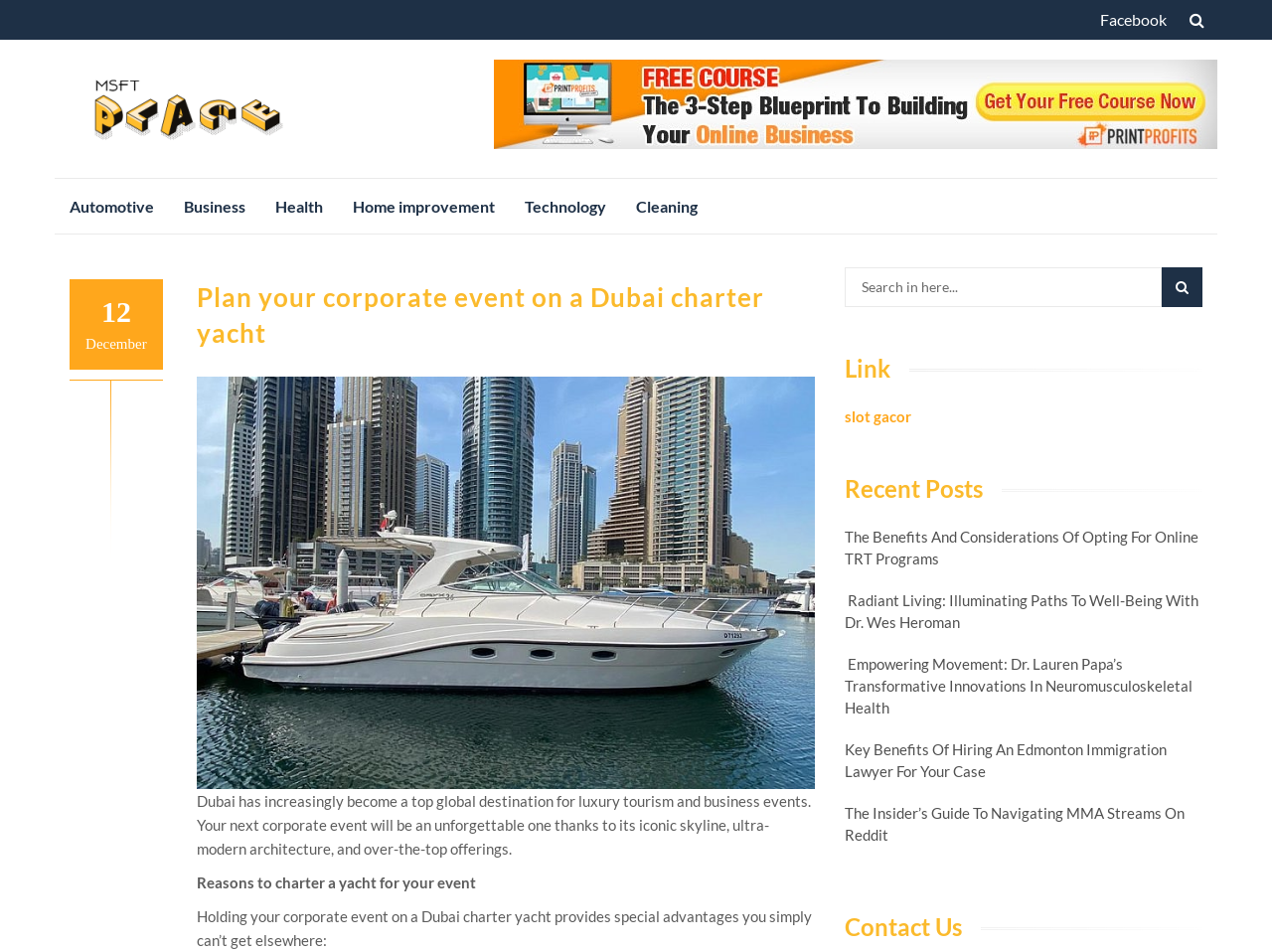Using the description: "Technology", identify the bounding box of the corresponding UI element in the screenshot.

[0.401, 0.188, 0.488, 0.245]